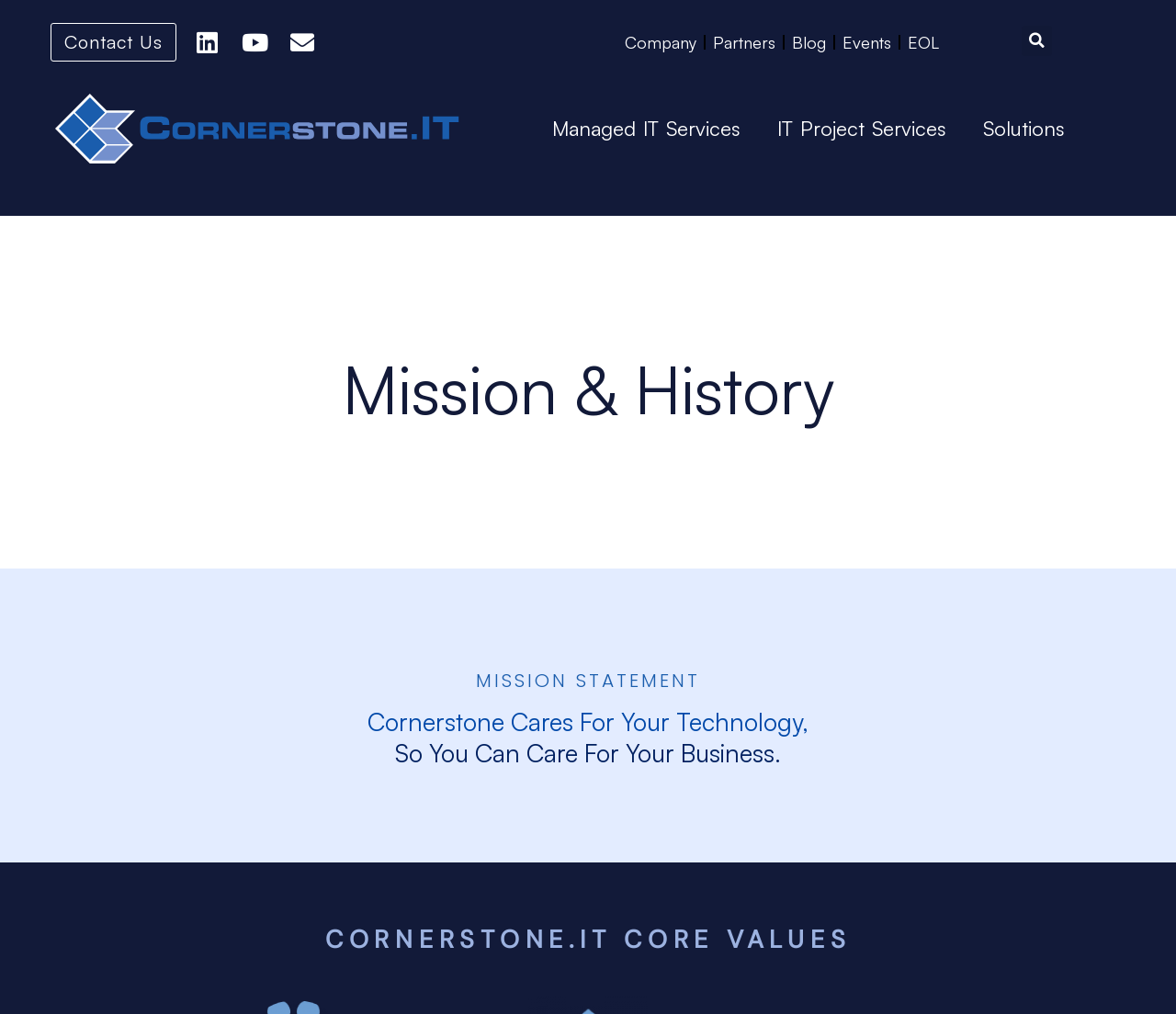Provide the bounding box coordinates for the area that should be clicked to complete the instruction: "Check the mission statement".

[0.141, 0.66, 0.859, 0.682]